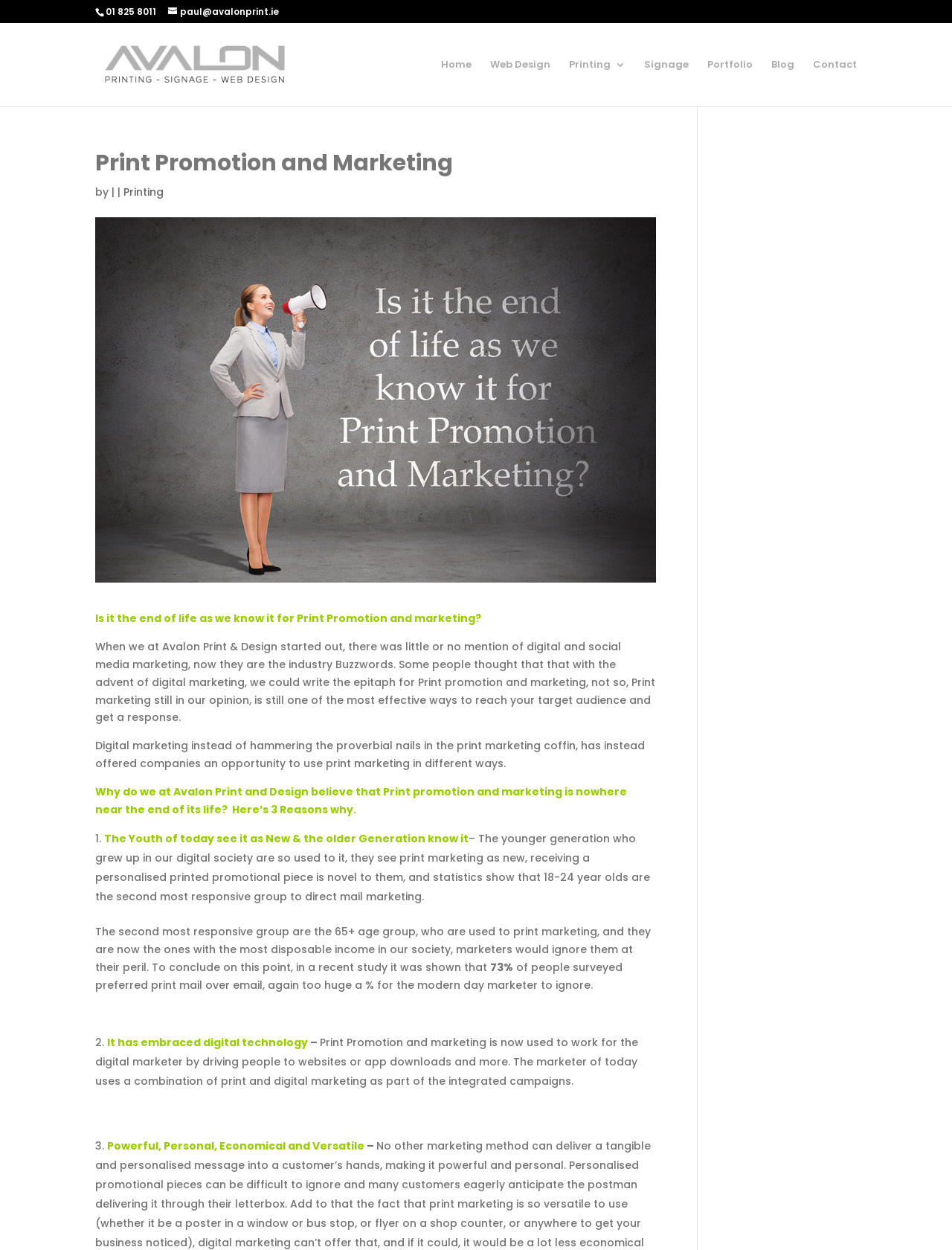Using the format (top-left x, top-left y, bottom-right x, bottom-right y), provide the bounding box coordinates for the described UI element. All values should be floating point numbers between 0 and 1: Home

[0.463, 0.048, 0.495, 0.085]